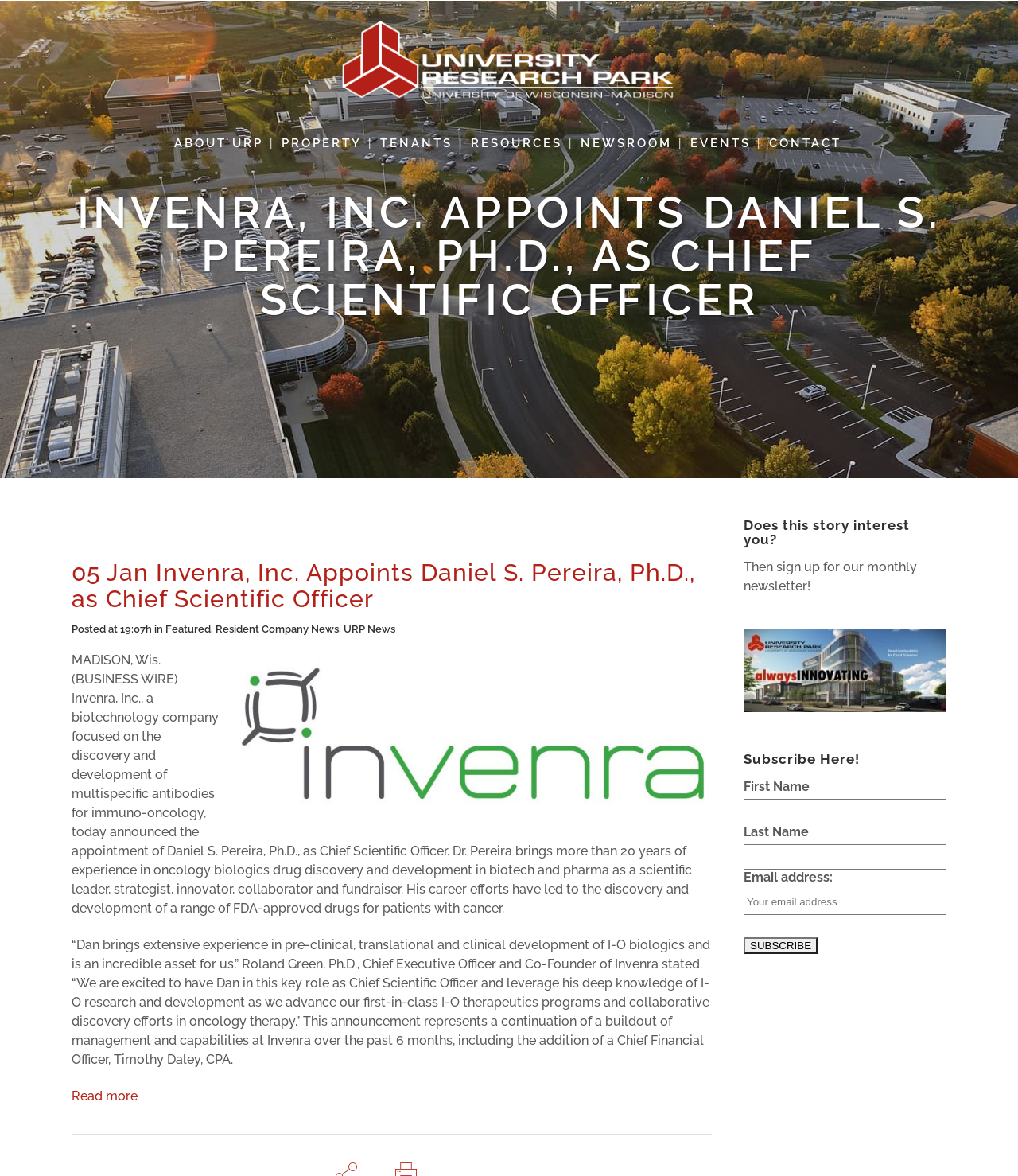Find the bounding box coordinates for the element that must be clicked to complete the instruction: "Enter your first name". The coordinates should be four float numbers between 0 and 1, indicated as [left, top, right, bottom].

[0.73, 0.679, 0.93, 0.701]